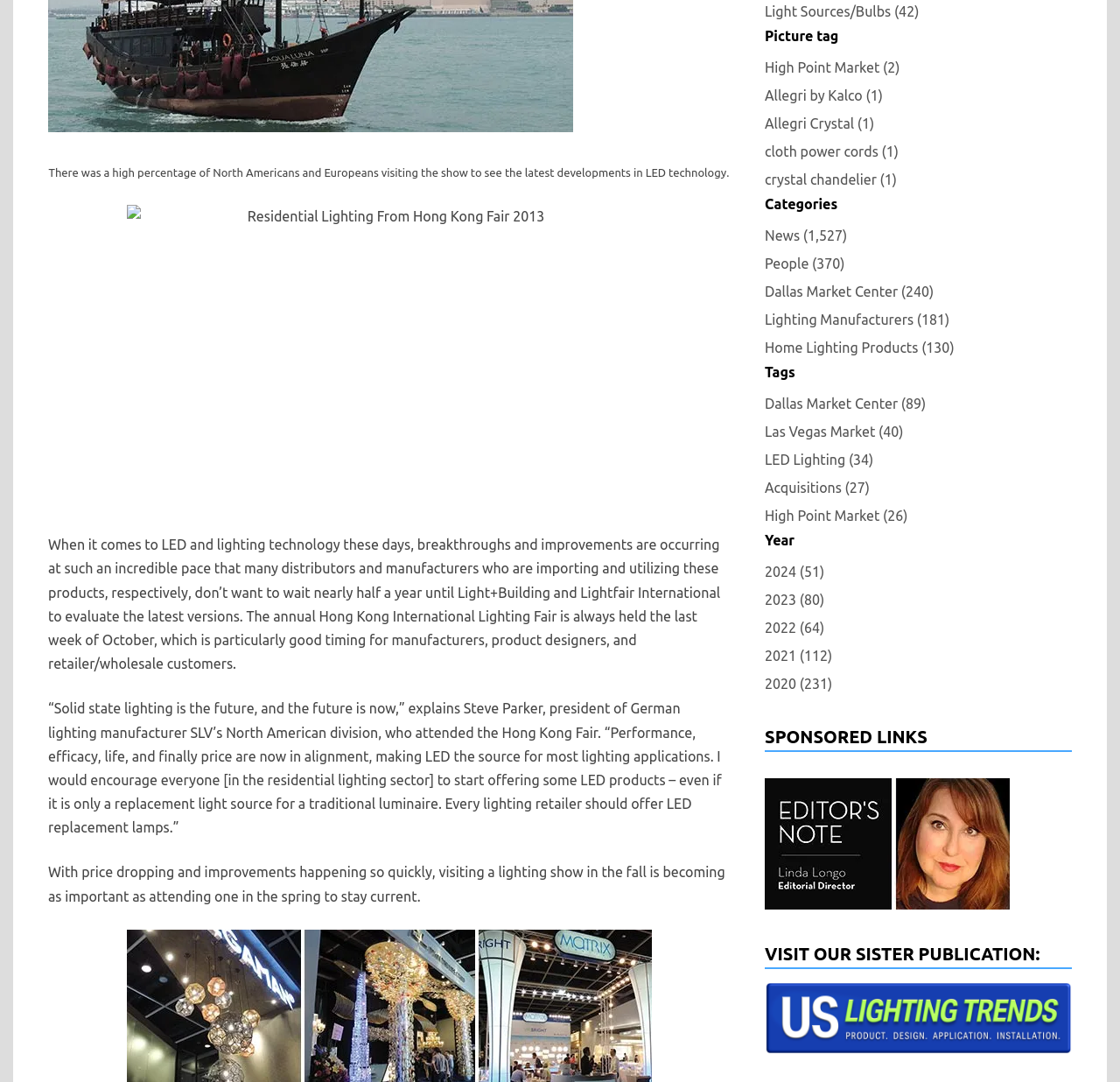Identify the bounding box coordinates for the UI element described as follows: "Dallas Market Center (89)". Ensure the coordinates are four float numbers between 0 and 1, formatted as [left, top, right, bottom].

[0.683, 0.362, 0.827, 0.384]